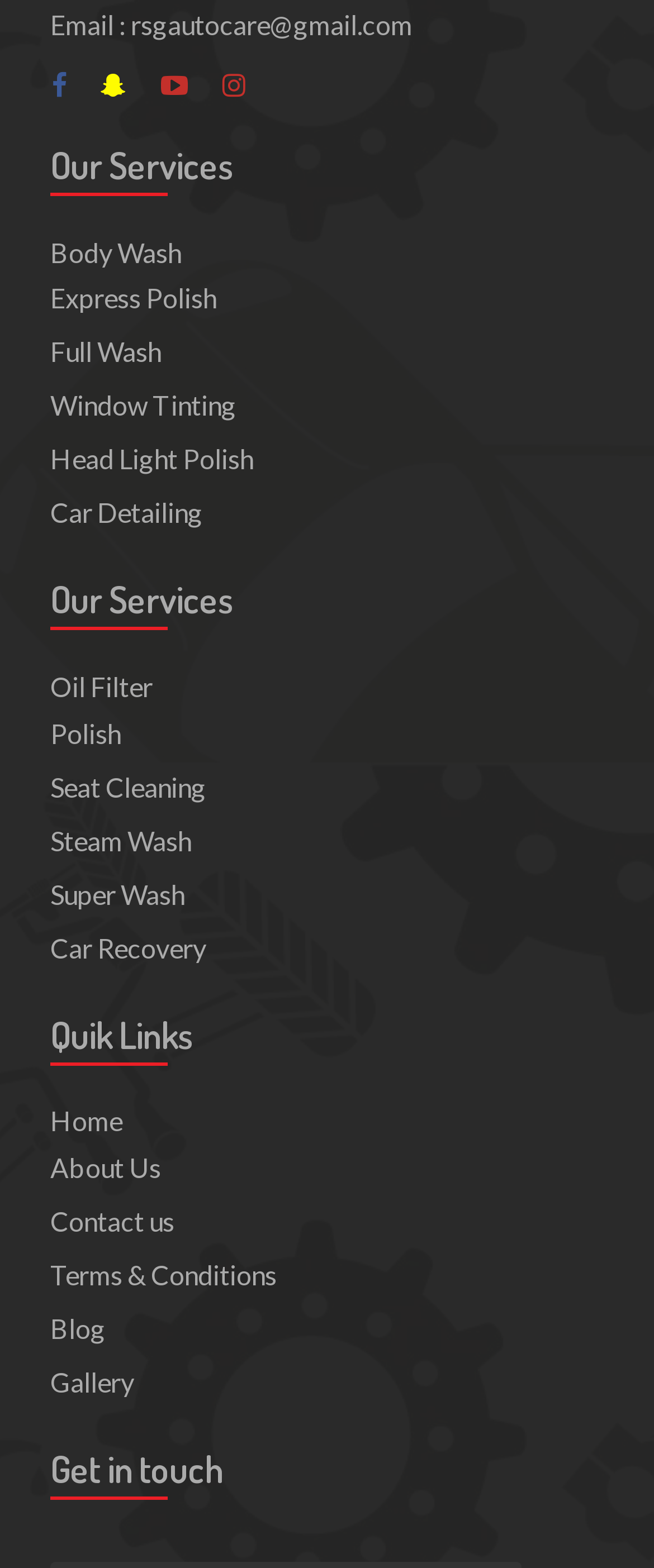Answer the question using only a single word or phrase: 
What services are offered by the company?

Car wash and detailing services